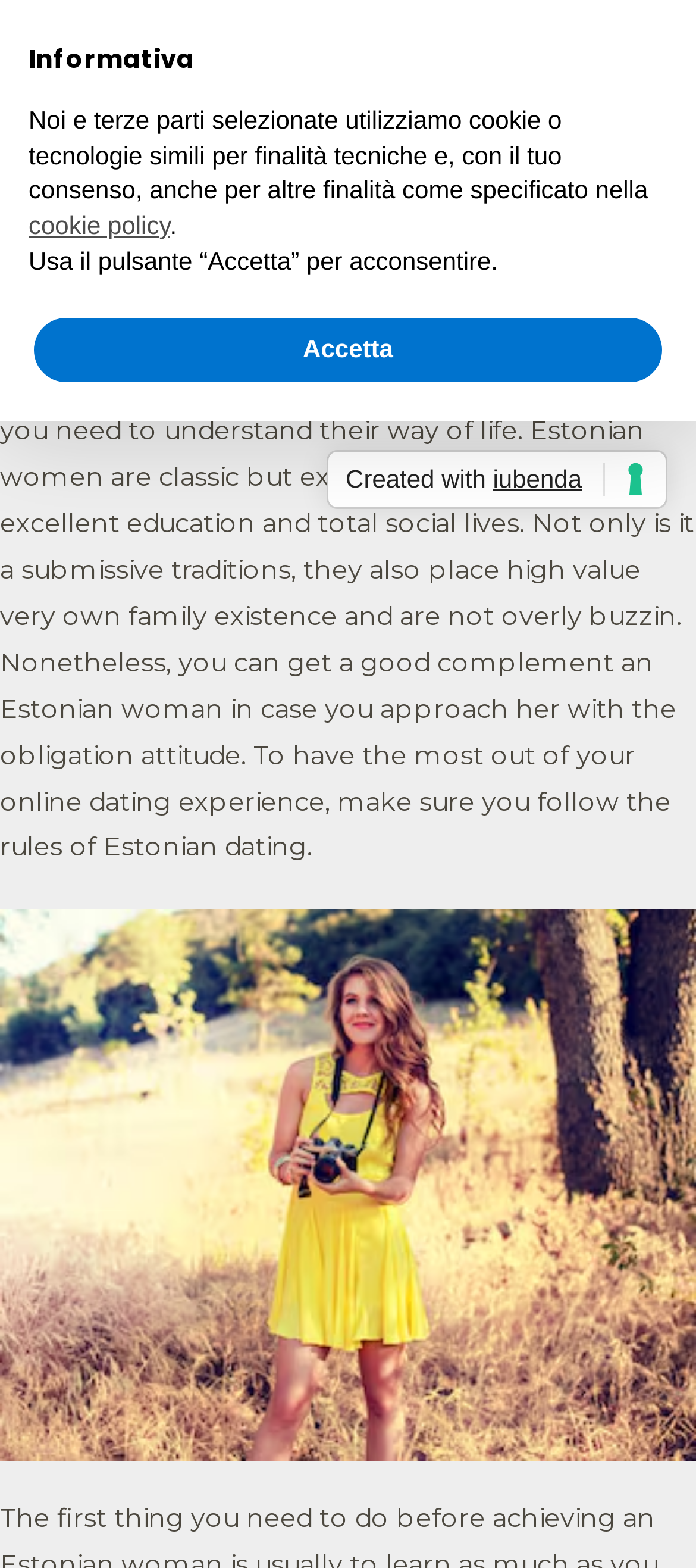Pinpoint the bounding box coordinates of the area that must be clicked to complete this instruction: "Click the 'Non ci sono commenti per Estonian Women Internet dating Tours — How to Get the Most Out of Your Experience' link".

[0.049, 0.151, 0.485, 0.172]